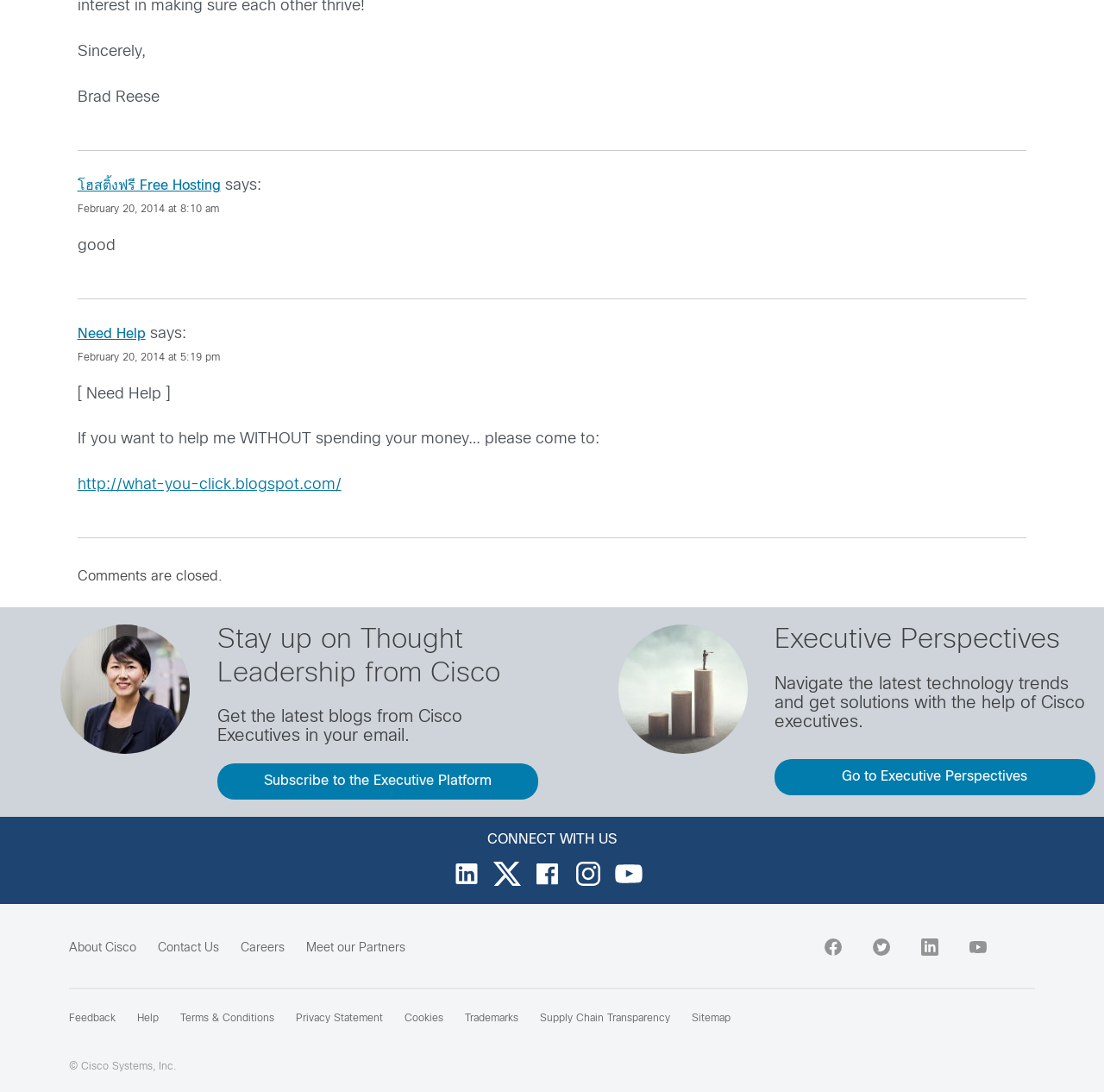Identify the bounding box coordinates of the region that needs to be clicked to carry out this instruction: "Visit the blog at http://what-you-click.blogspot.com/". Provide these coordinates as four float numbers ranging from 0 to 1, i.e., [left, top, right, bottom].

[0.07, 0.438, 0.309, 0.451]